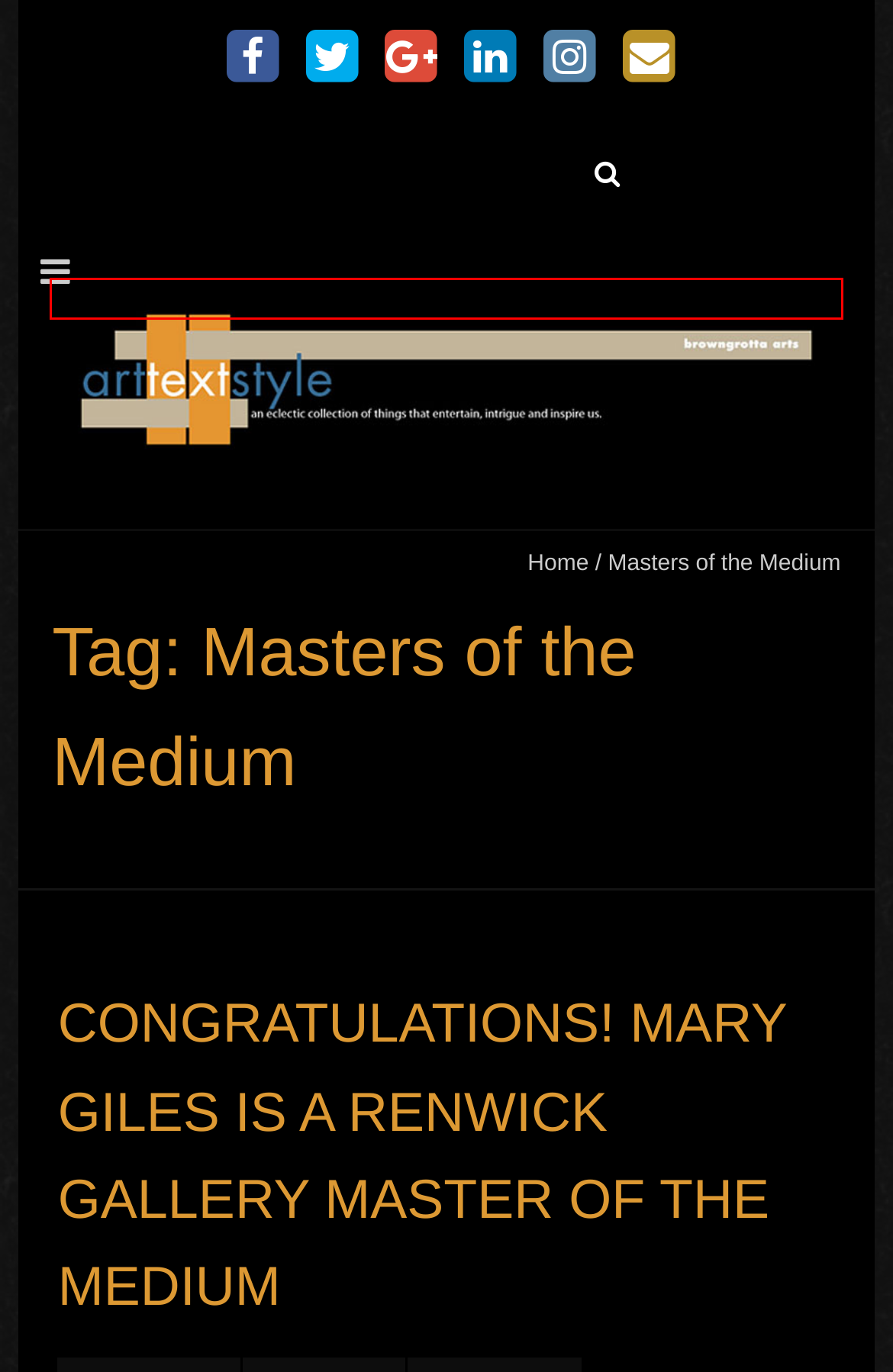Check out the screenshot of a webpage with a red rectangle bounding box. Select the best fitting webpage description that aligns with the new webpage after clicking the element inside the bounding box. Here are the candidates:
A. Ed Rossbach Archives - arttextstyle
B. Acquisitions Archives - arttextstyle
C. January 2022 - arttextstyle
D. Congratulations! Mary Giles is a Renwick Gallery Master of the Medium - arttextstyle
E. Lewis Knauss Archives - arttextstyle
F. Commissions Archives - arttextstyle
G. February 2022 - arttextstyle
H. arttextstyle

H